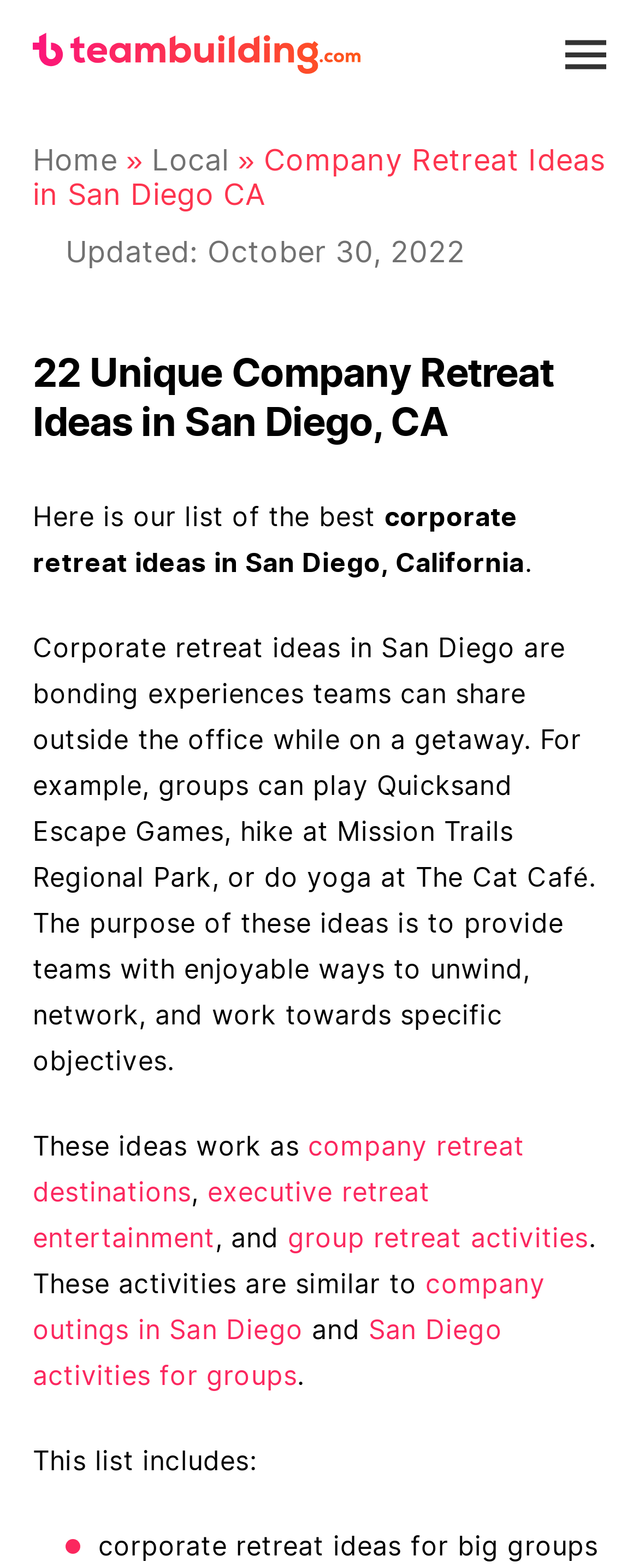Look at the image and give a detailed response to the following question: What is the date of the last update?

The date of the last update is mentioned in the text that starts with 'Updated:'.